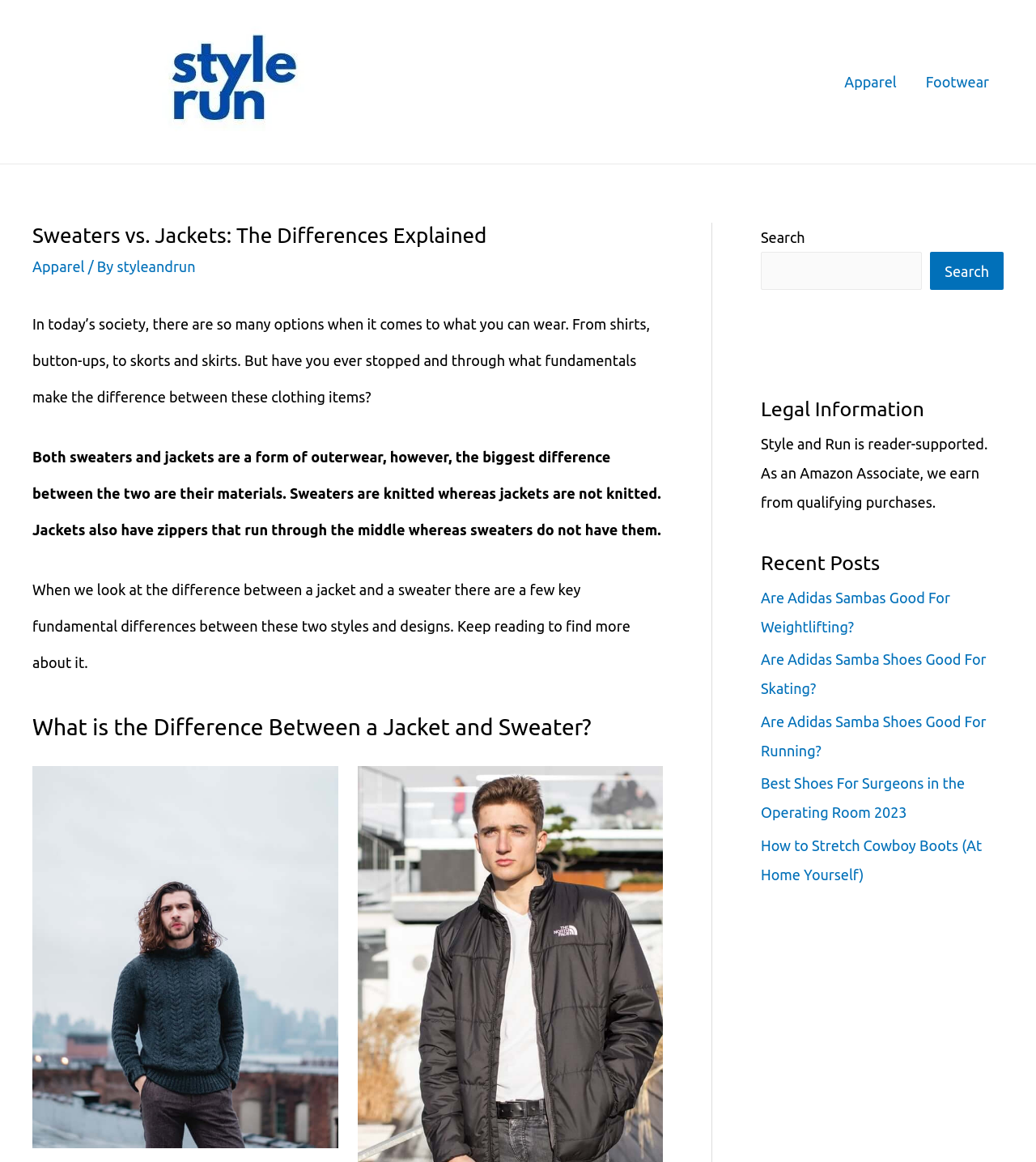Locate the bounding box coordinates of the area to click to fulfill this instruction: "Go back to top". The bounding box should be presented as four float numbers between 0 and 1, in the order [left, top, right, bottom].

None